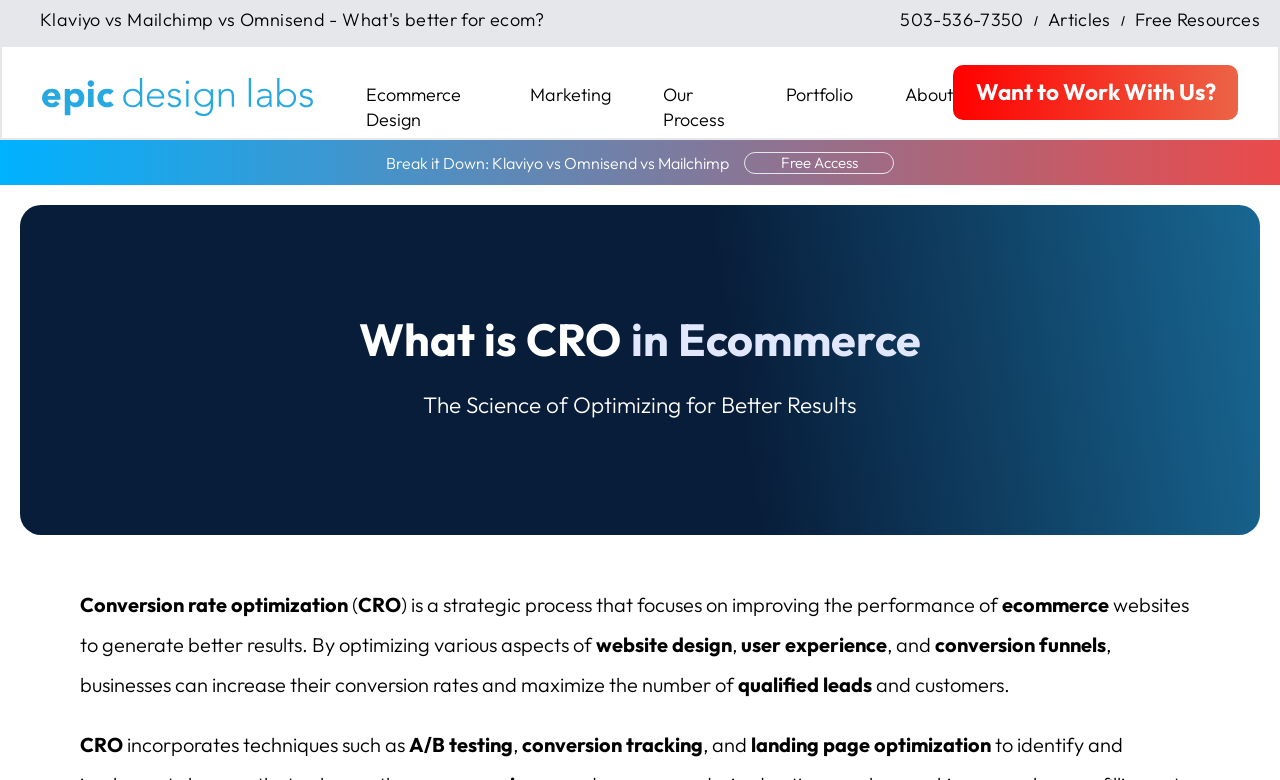Look at the image and answer the question in detail:
How many links are there in the top navigation bar?

The top navigation bar has links to 'Ecommerce Design', 'Marketing', 'Our Process', 'Portfolio', 'About', and 'Want to Work With Us?', which are 6 links in total.